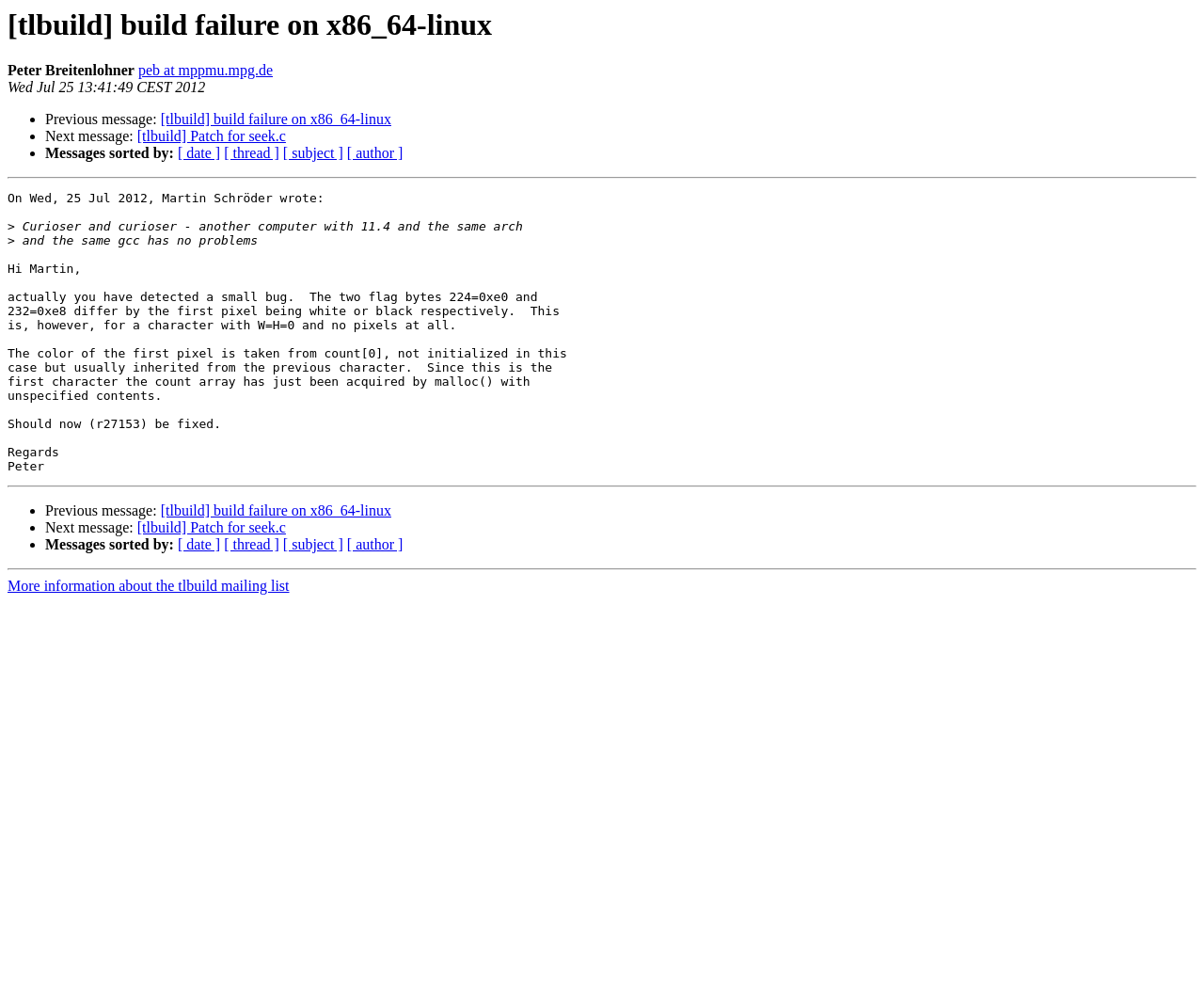Please locate and retrieve the main header text of the webpage.

[tlbuild] build failure on x86_64-linux